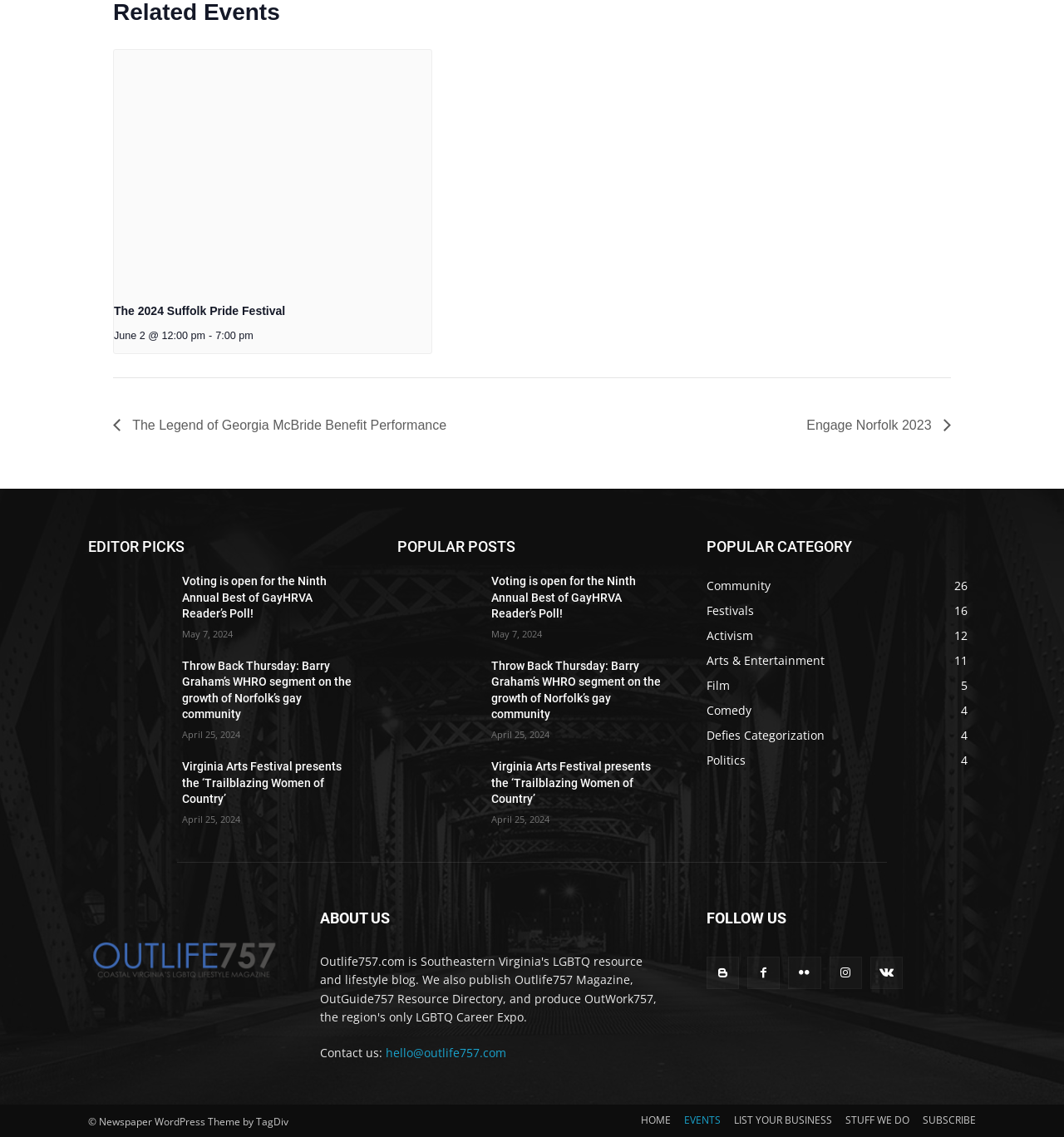Bounding box coordinates are specified in the format (top-left x, top-left y, bottom-right x, bottom-right y). All values are floating point numbers bounded between 0 and 1. Please provide the bounding box coordinate of the region this sentence describes: Blogger

[0.664, 0.841, 0.695, 0.87]